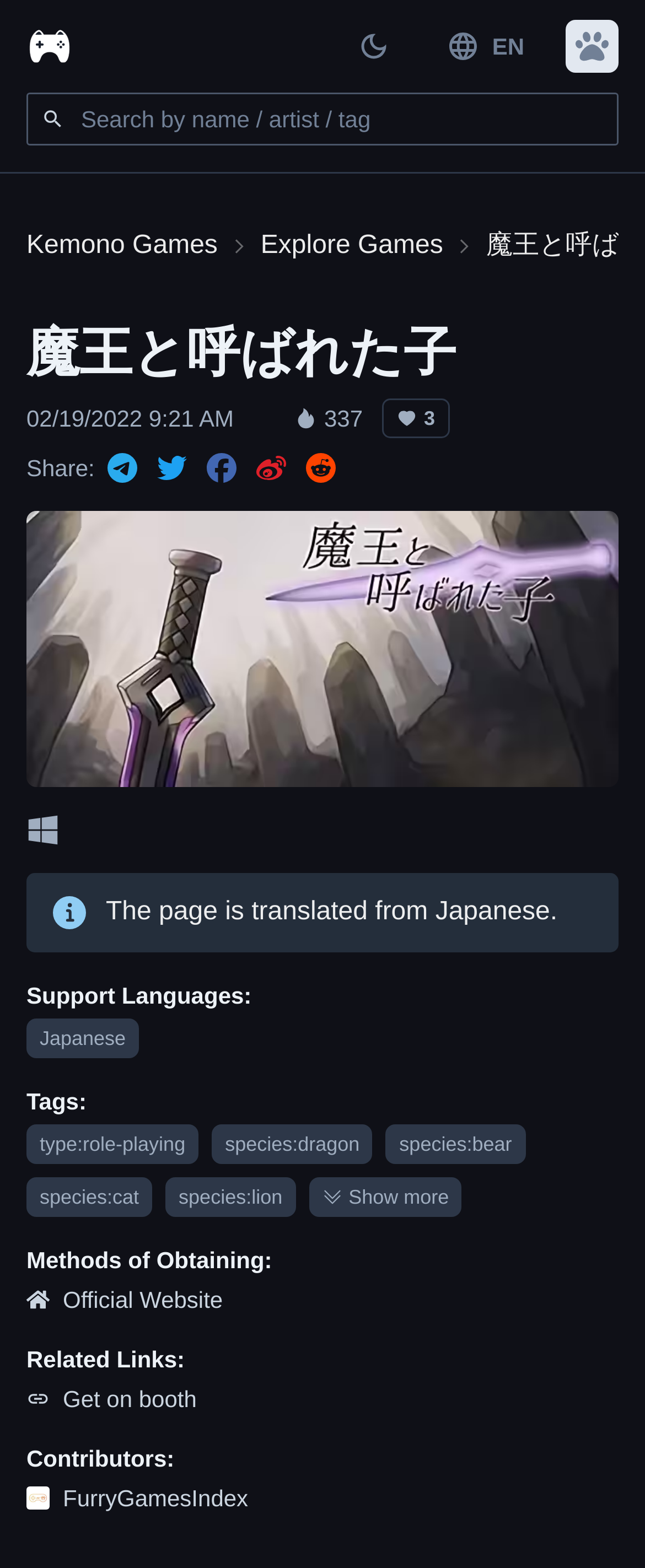Locate the bounding box coordinates of the clickable area to execute the instruction: "Explore more games". Provide the coordinates as four float numbers between 0 and 1, represented as [left, top, right, bottom].

[0.404, 0.144, 0.687, 0.17]